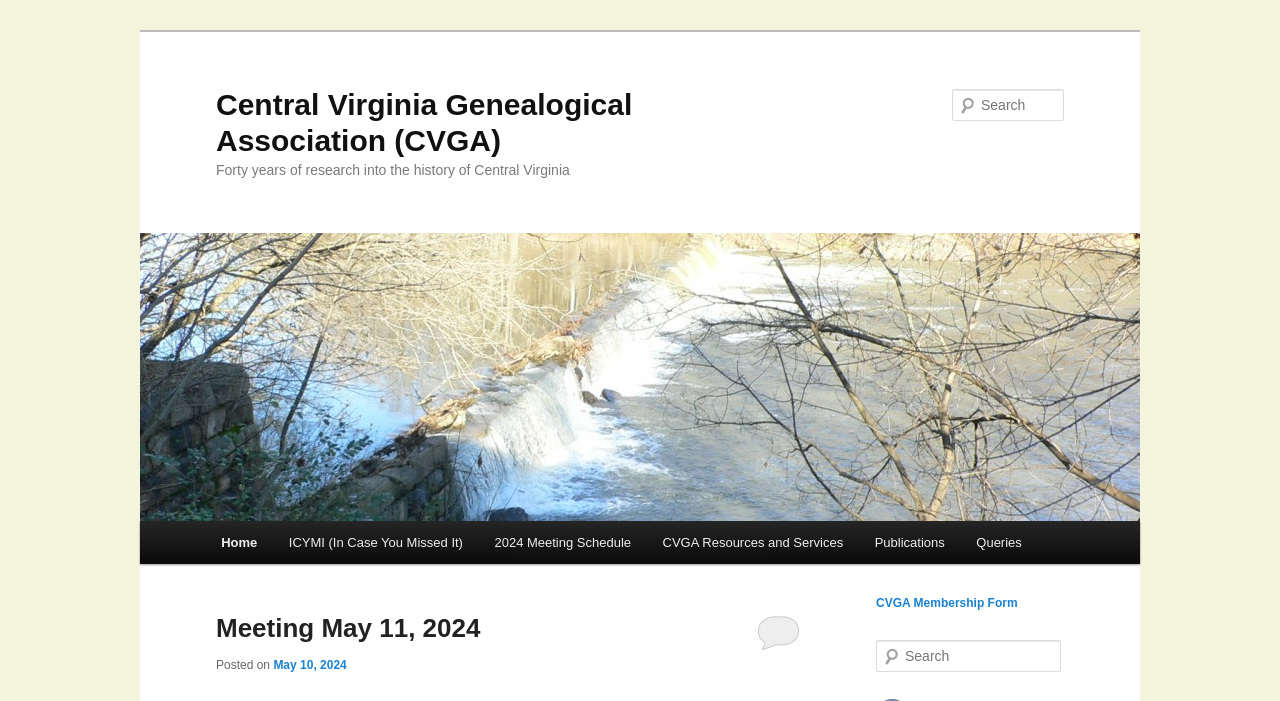Give a short answer using one word or phrase for the question:
What is the name of the genealogical association?

Central Virginia Genealogical Association